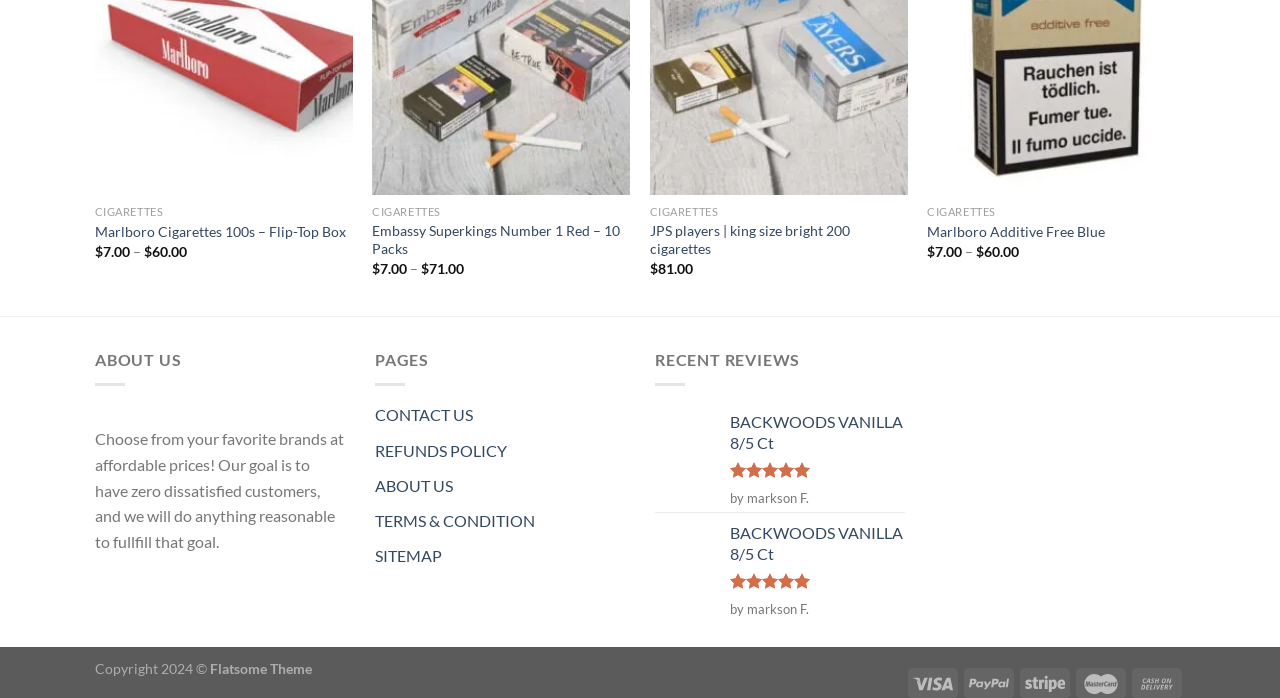Please indicate the bounding box coordinates for the clickable area to complete the following task: "Quick view Embassy Superkings Number 1 Red – 10 Packs". The coordinates should be specified as four float numbers between 0 and 1, i.e., [left, top, right, bottom].

[0.291, 0.318, 0.492, 0.371]